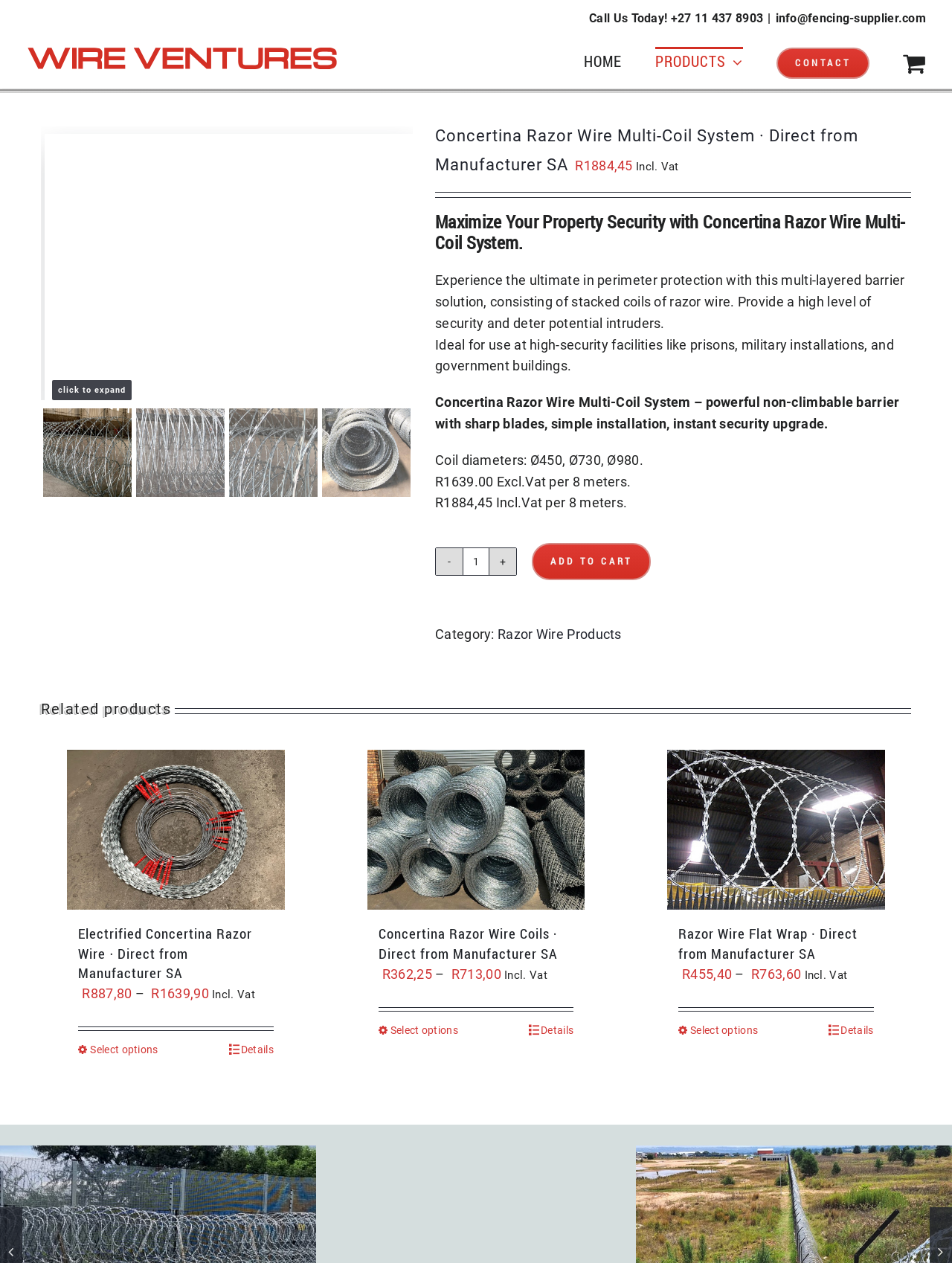What is the price of Concertina Razor Wire Multi-Coil System?
Please answer the question with as much detail as possible using the screenshot.

The price of Concertina Razor Wire Multi-Coil System is located in the middle of the webpage, under the product description, and is written as 'R1884,45 Incl.Vat per 8 meters'.